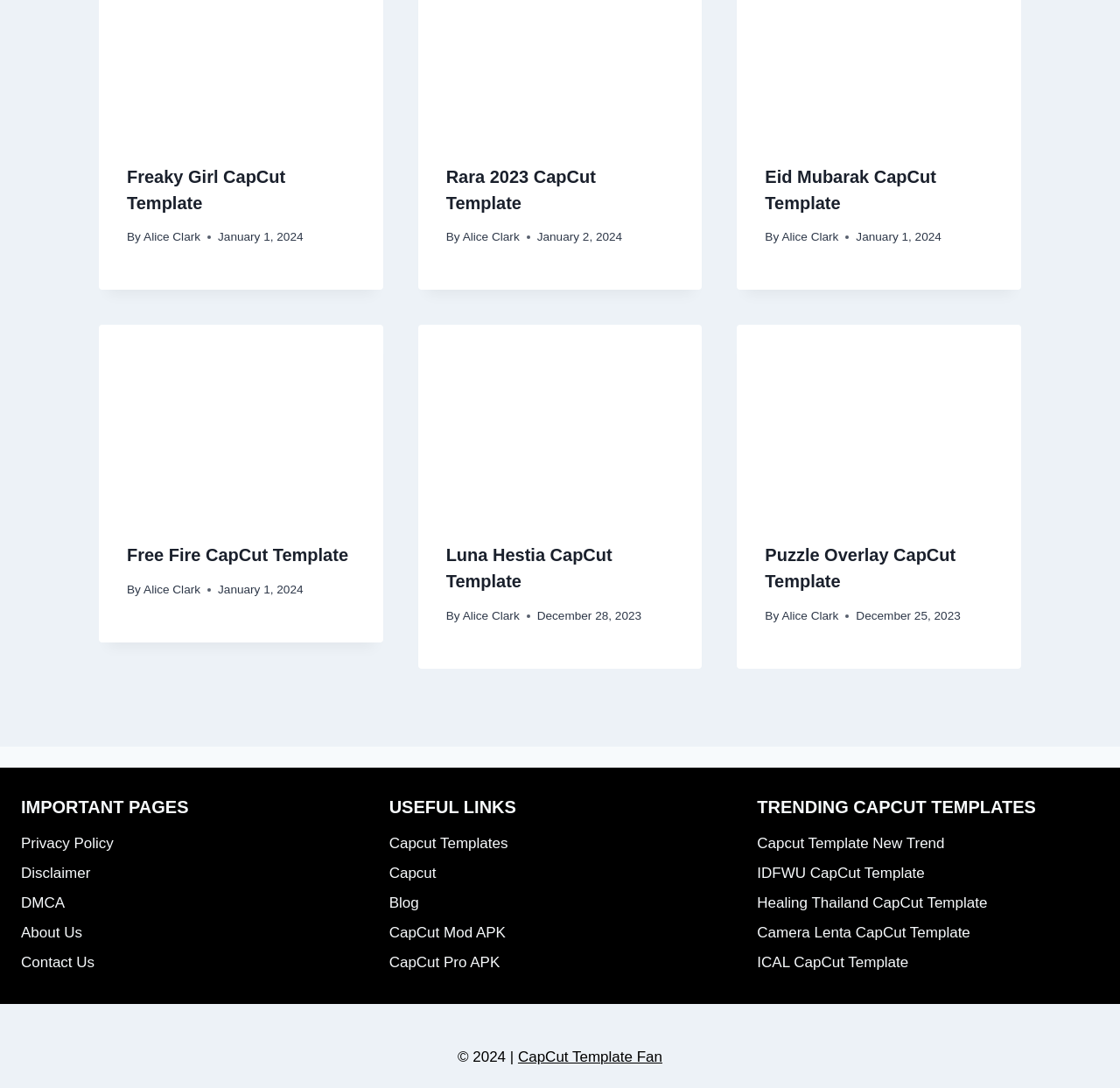Determine the bounding box coordinates for the element that should be clicked to follow this instruction: "Click on Freaky Girl CapCut Template". The coordinates should be given as four float numbers between 0 and 1, in the format [left, top, right, bottom].

[0.113, 0.153, 0.255, 0.195]